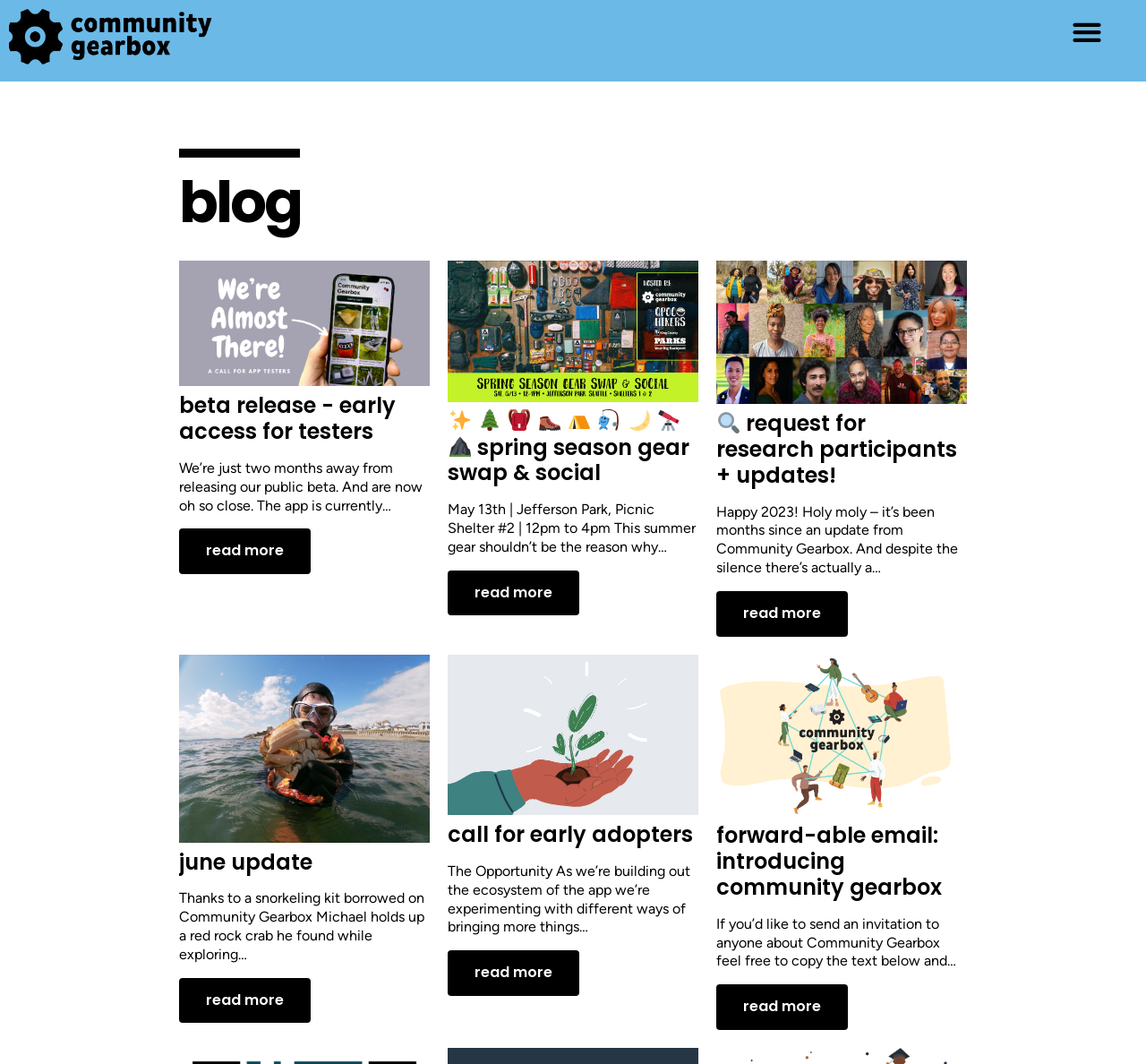Given the element description: "Menu", predict the bounding box coordinates of the UI element it refers to, using four float numbers between 0 and 1, i.e., [left, top, right, bottom].

[0.928, 0.008, 0.968, 0.051]